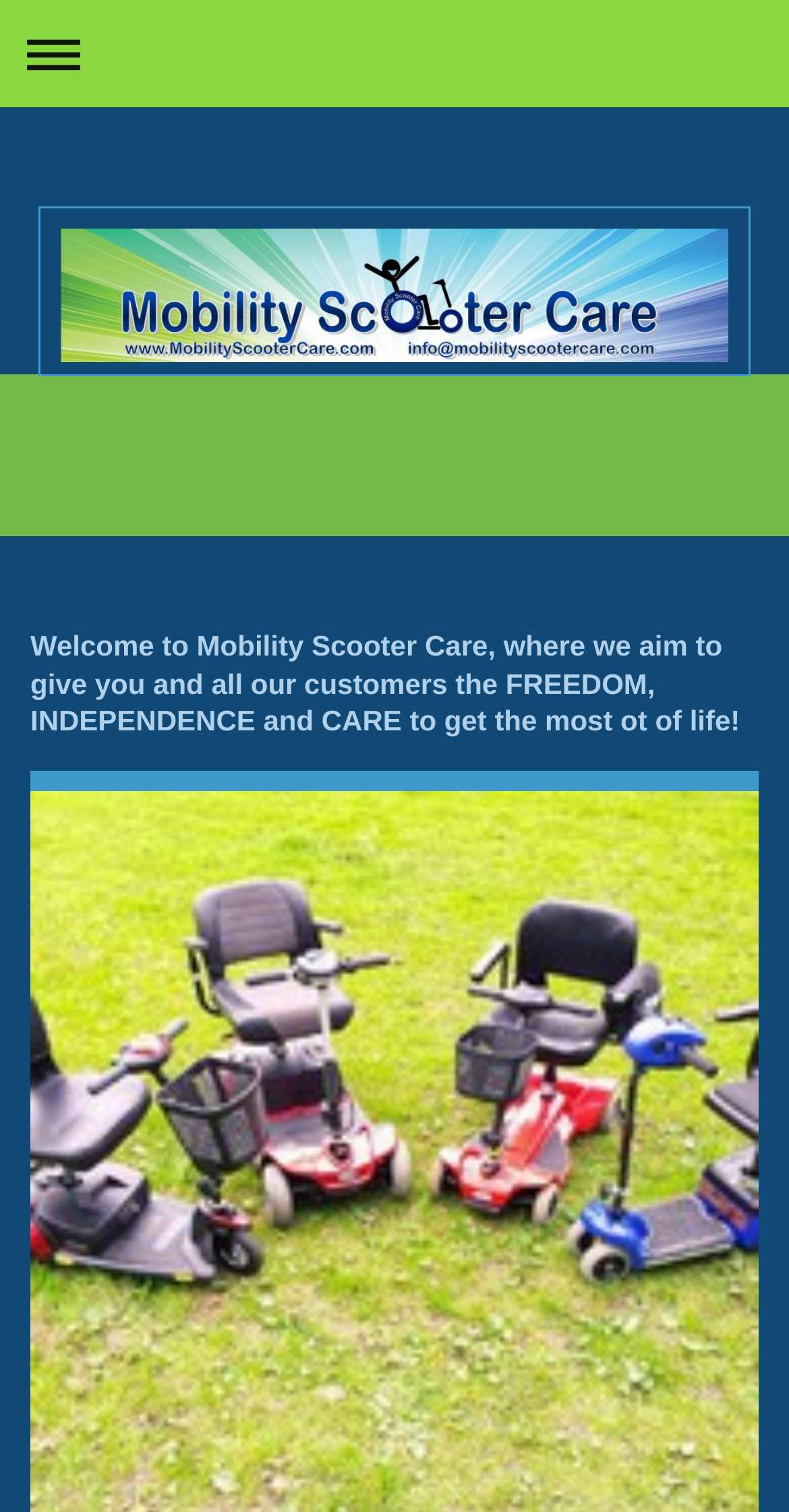Highlight the bounding box of the UI element that corresponds to this description: "Expand/collapse navigation".

[0.013, 0.007, 0.987, 0.064]